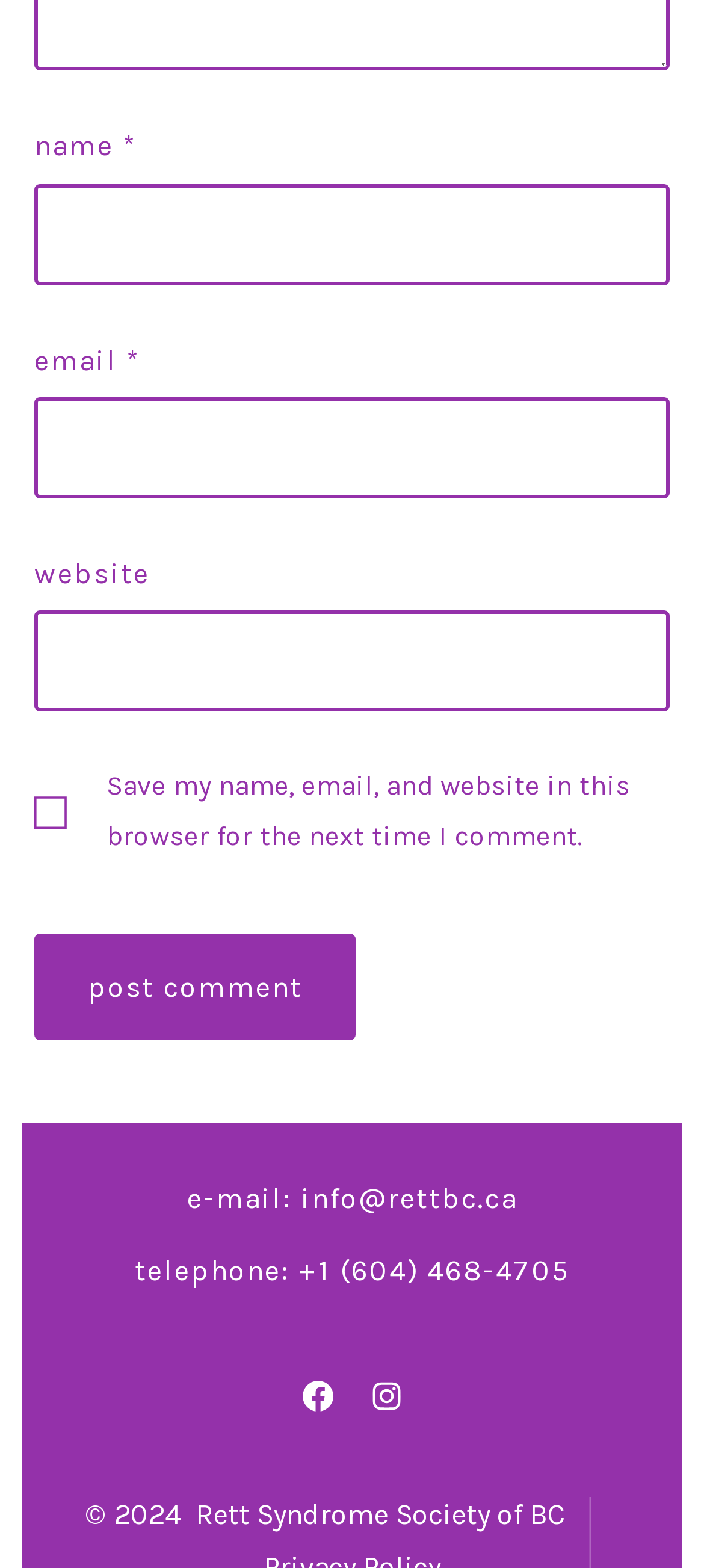Highlight the bounding box coordinates of the element you need to click to perform the following instruction: "enter name."

[0.049, 0.117, 0.951, 0.182]